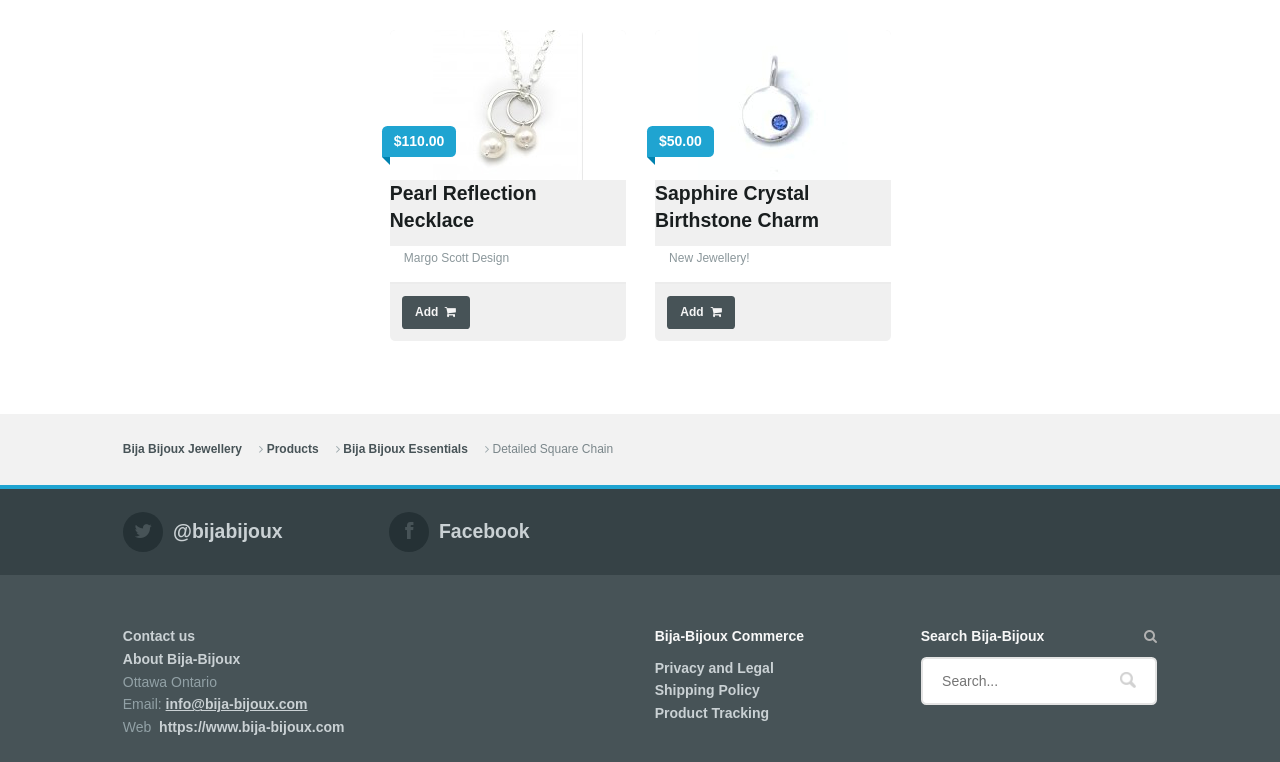Pinpoint the bounding box coordinates of the area that must be clicked to complete this instruction: "Contact us".

[0.096, 0.825, 0.152, 0.846]